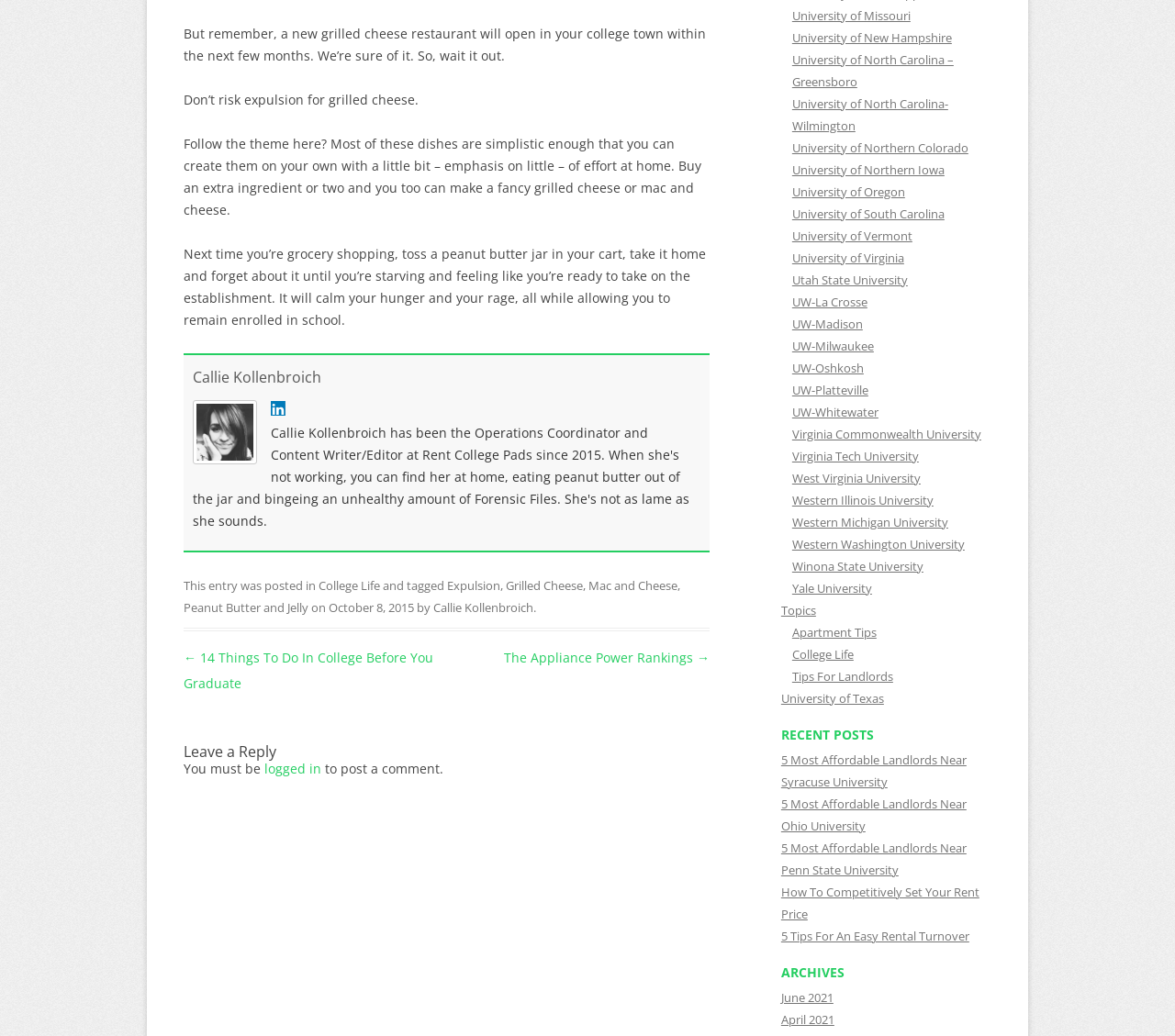Please identify the coordinates of the bounding box for the clickable region that will accomplish this instruction: "View recent posts".

[0.665, 0.702, 0.844, 0.716]